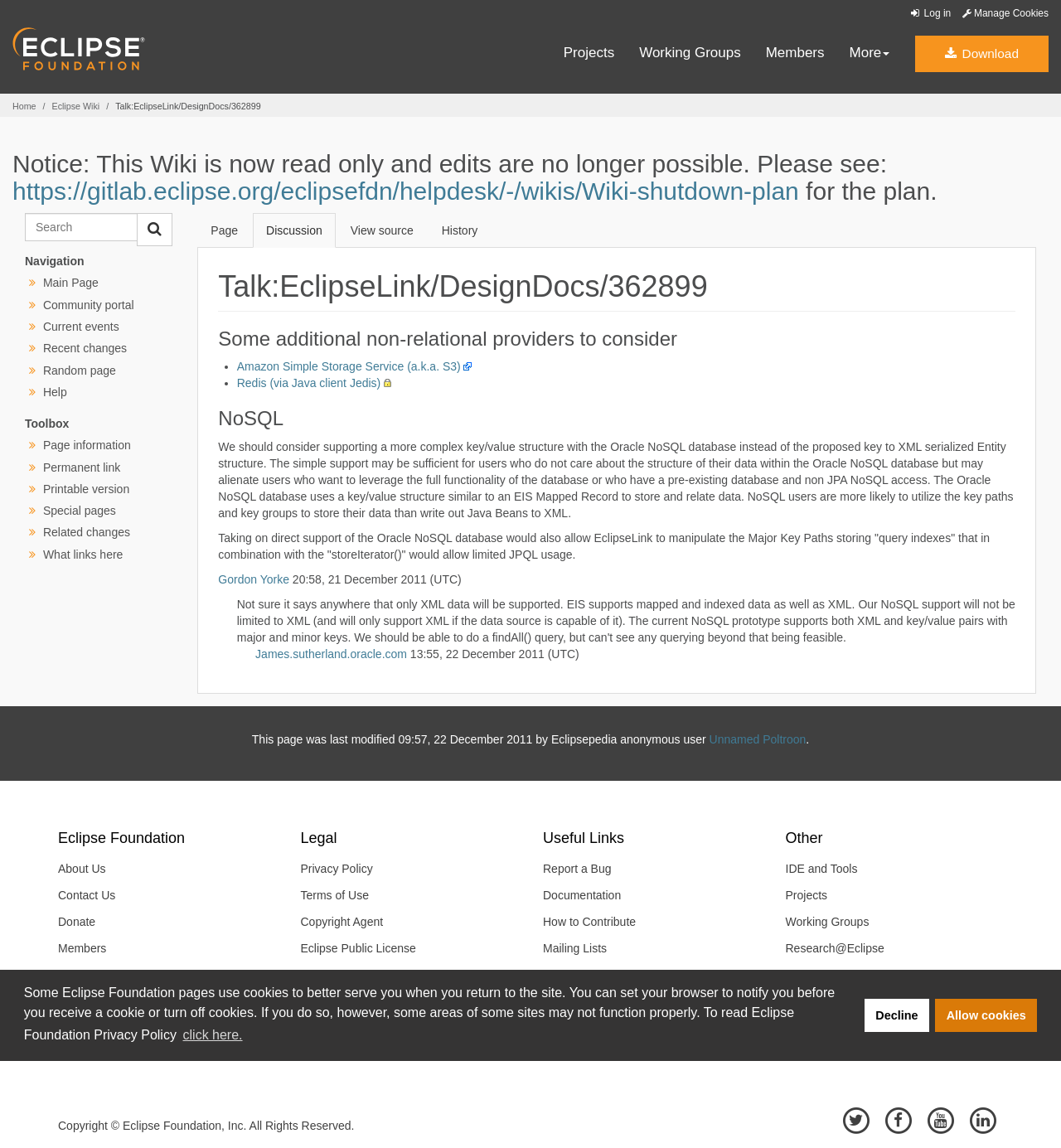Using the webpage screenshot, locate the HTML element that fits the following description and provide its bounding box: "Discussion".

[0.238, 0.186, 0.316, 0.216]